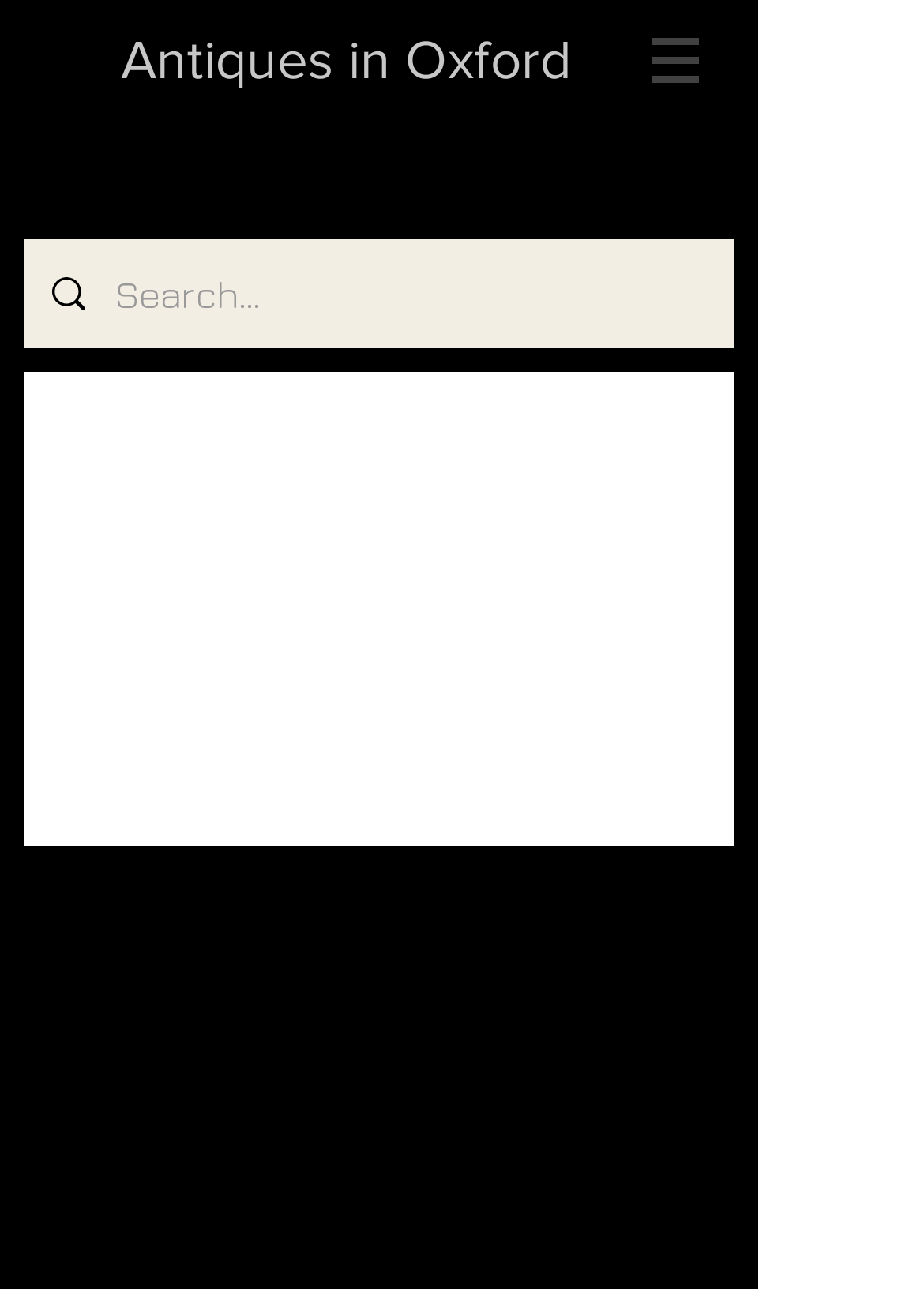What is the material of the brooch?
Using the information from the image, provide a comprehensive answer to the question.

I found this information by examining the content of the webpage, which mentions that the brooch is set in 18ct Gold, indicating the material used to create the item.